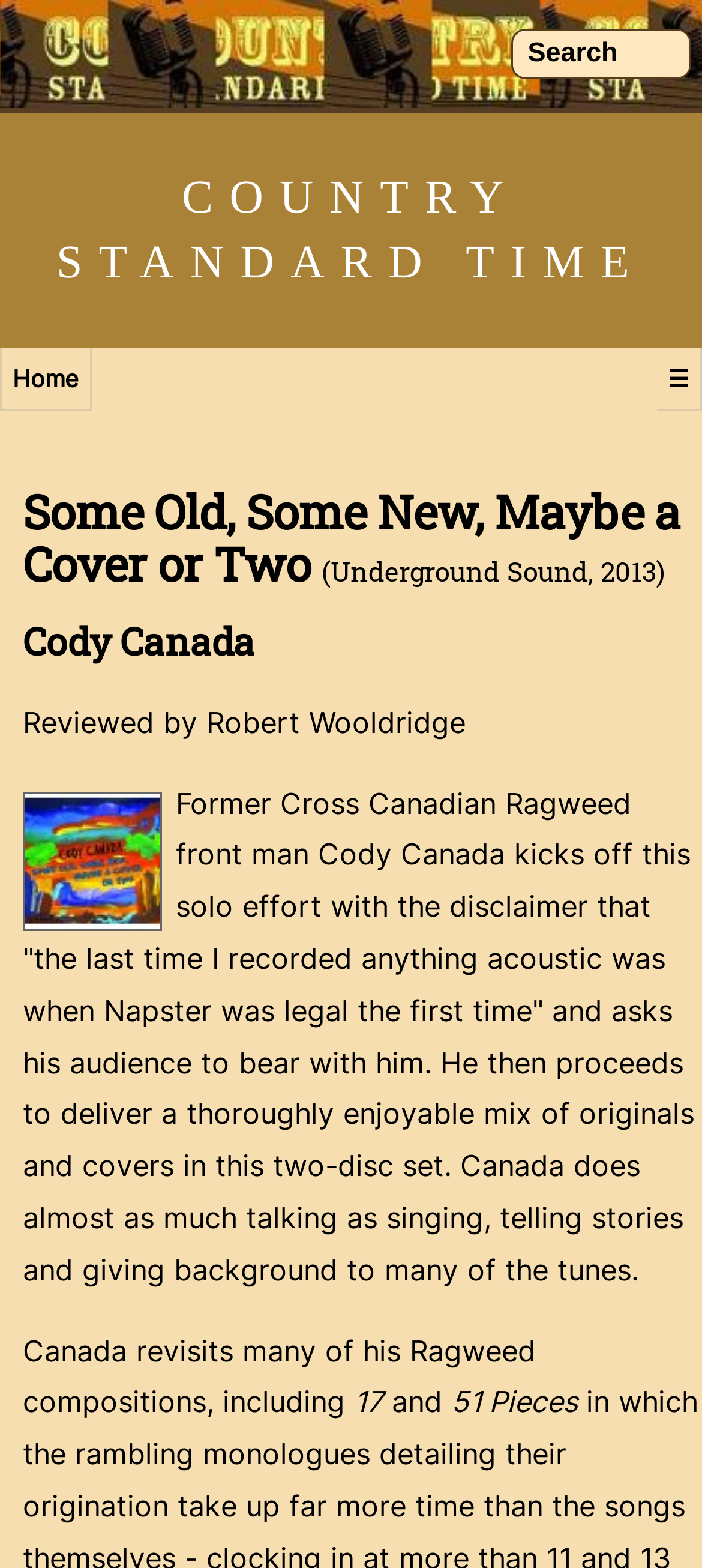Give a concise answer of one word or phrase to the question: 
What is the name of the former band?

Cross Canadian Ragweed